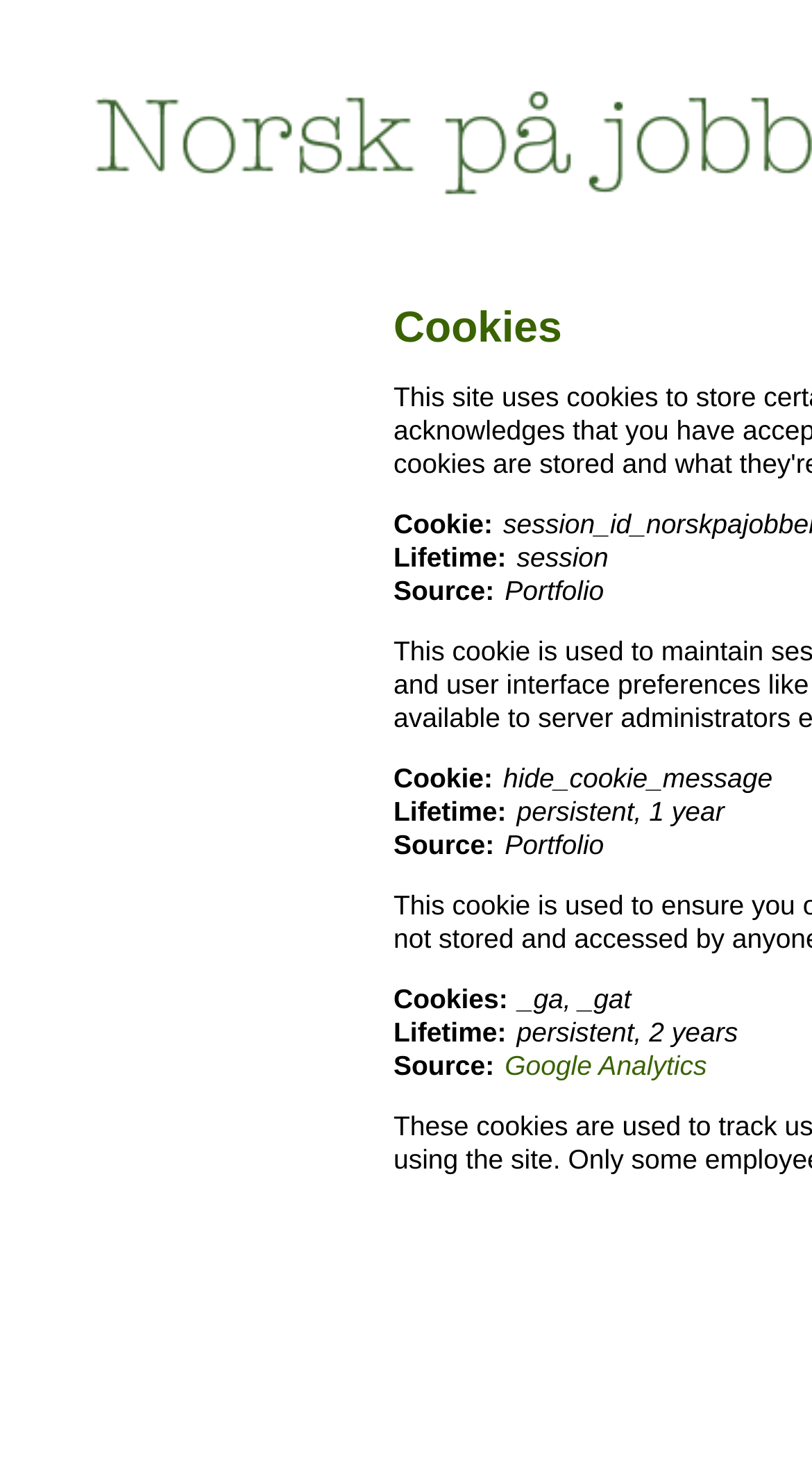Respond to the following question using a concise word or phrase: 
What is the lifetime of the 'hide_cookie_message' cookie?

session